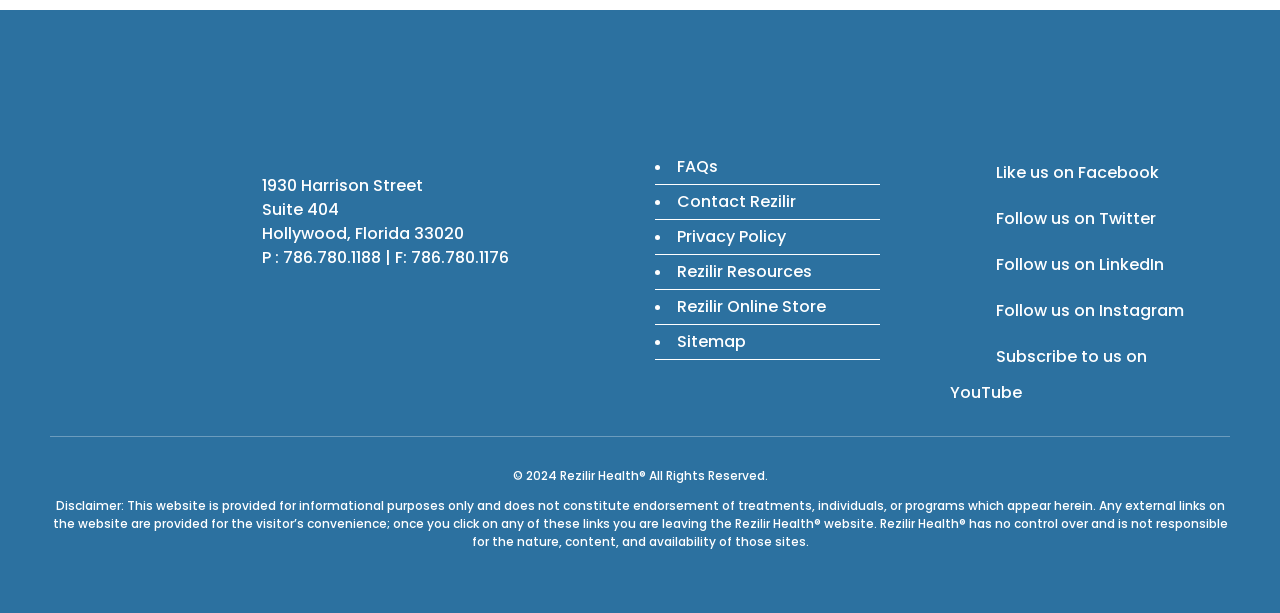Answer the question below using just one word or a short phrase: 
What is the phone number of Rezilir Health?

786.780.1188